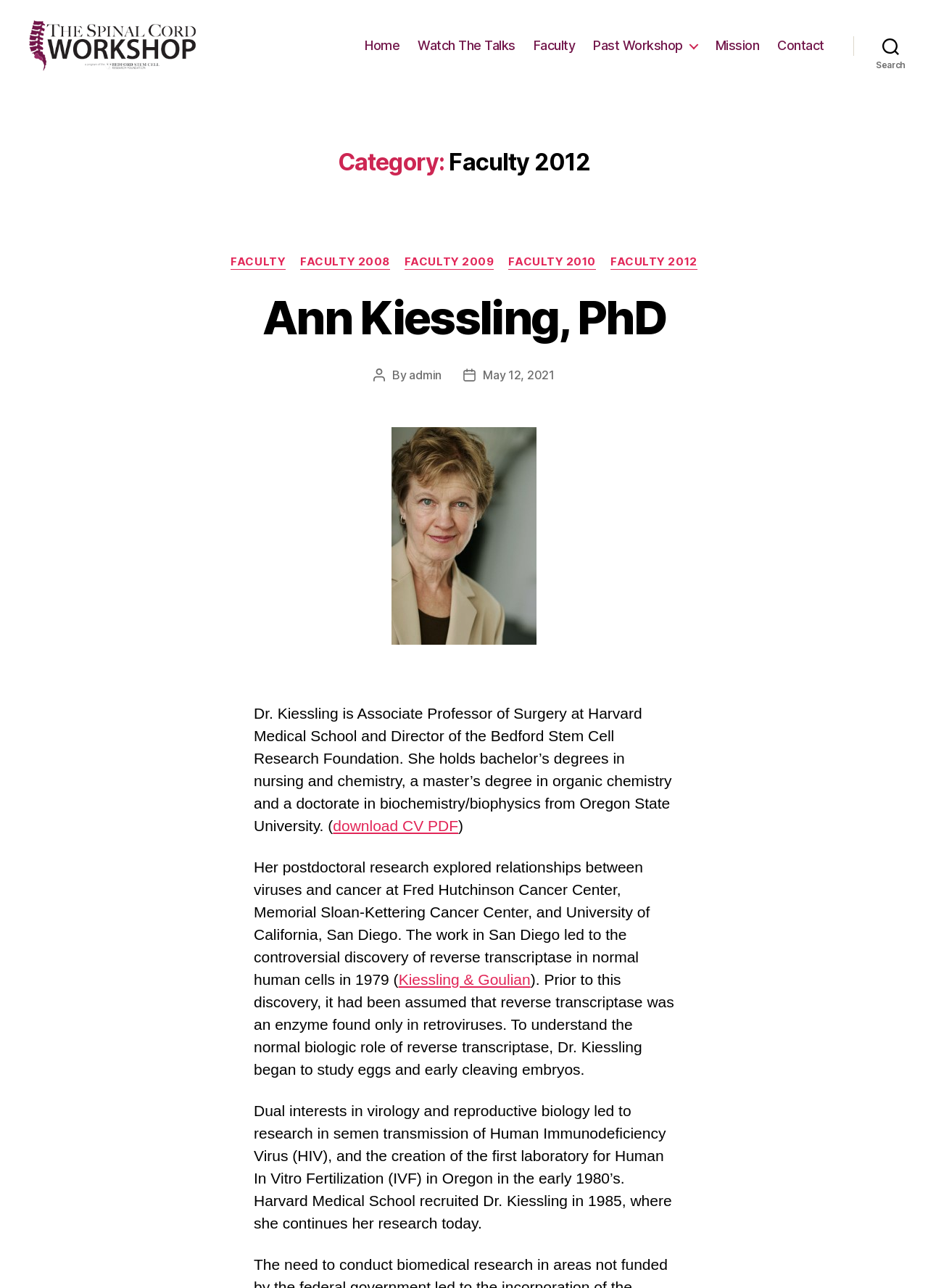What is the category of the current page?
Deliver a detailed and extensive answer to the question.

The category of the current page can be found in the heading 'Category: Faculty 2012' which is located in the main content area of the webpage.